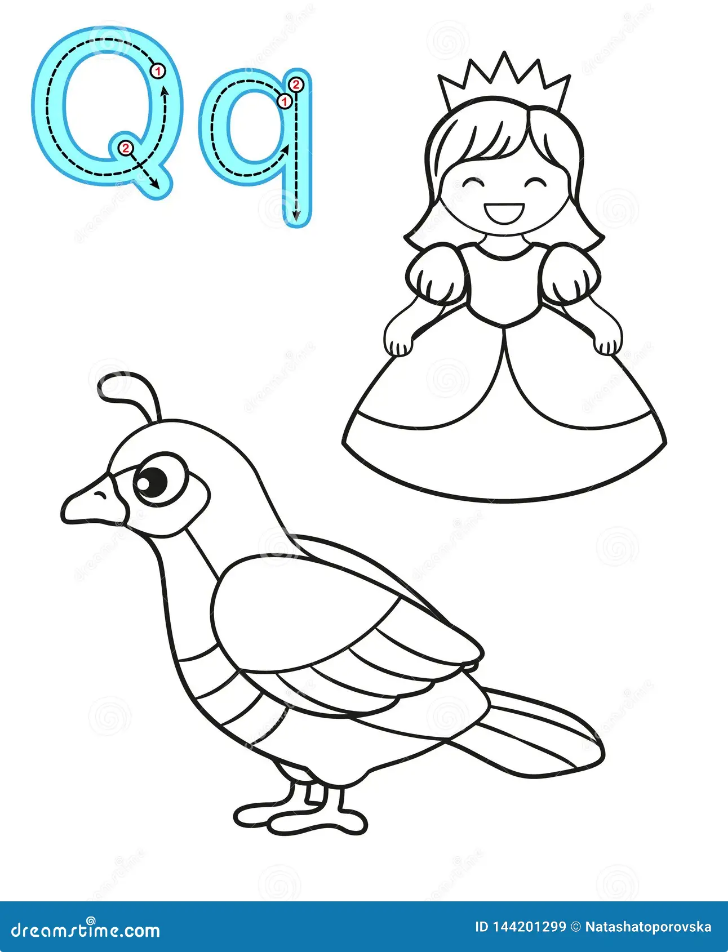Give a concise answer using only one word or phrase for this question:
What is the style of the quail and princess characters?

Cartoon-style